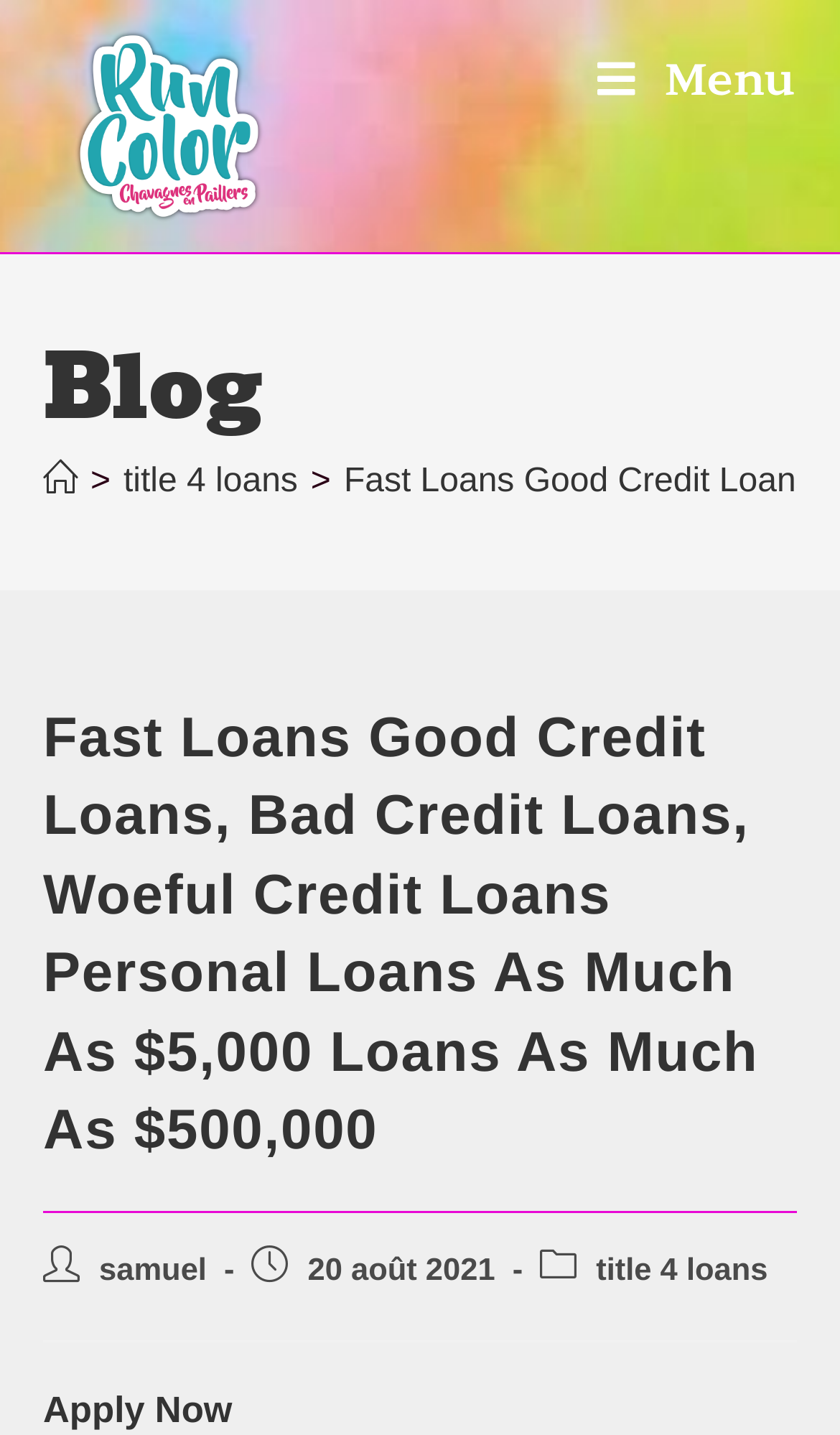What is the category of the post?
From the image, provide a succinct answer in one word or a short phrase.

title 4 loans